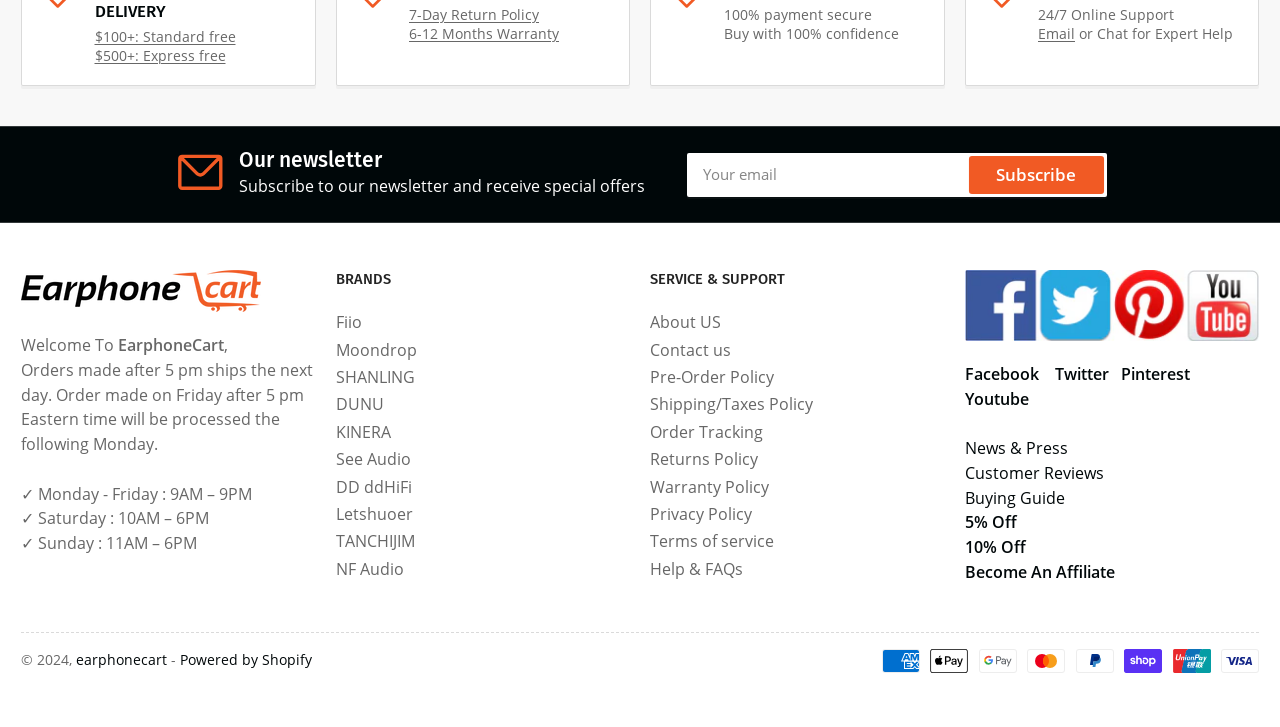Find the bounding box coordinates of the clickable element required to execute the following instruction: "Learn about Fiio brand". Provide the coordinates as four float numbers between 0 and 1, i.e., [left, top, right, bottom].

[0.262, 0.481, 0.282, 0.511]